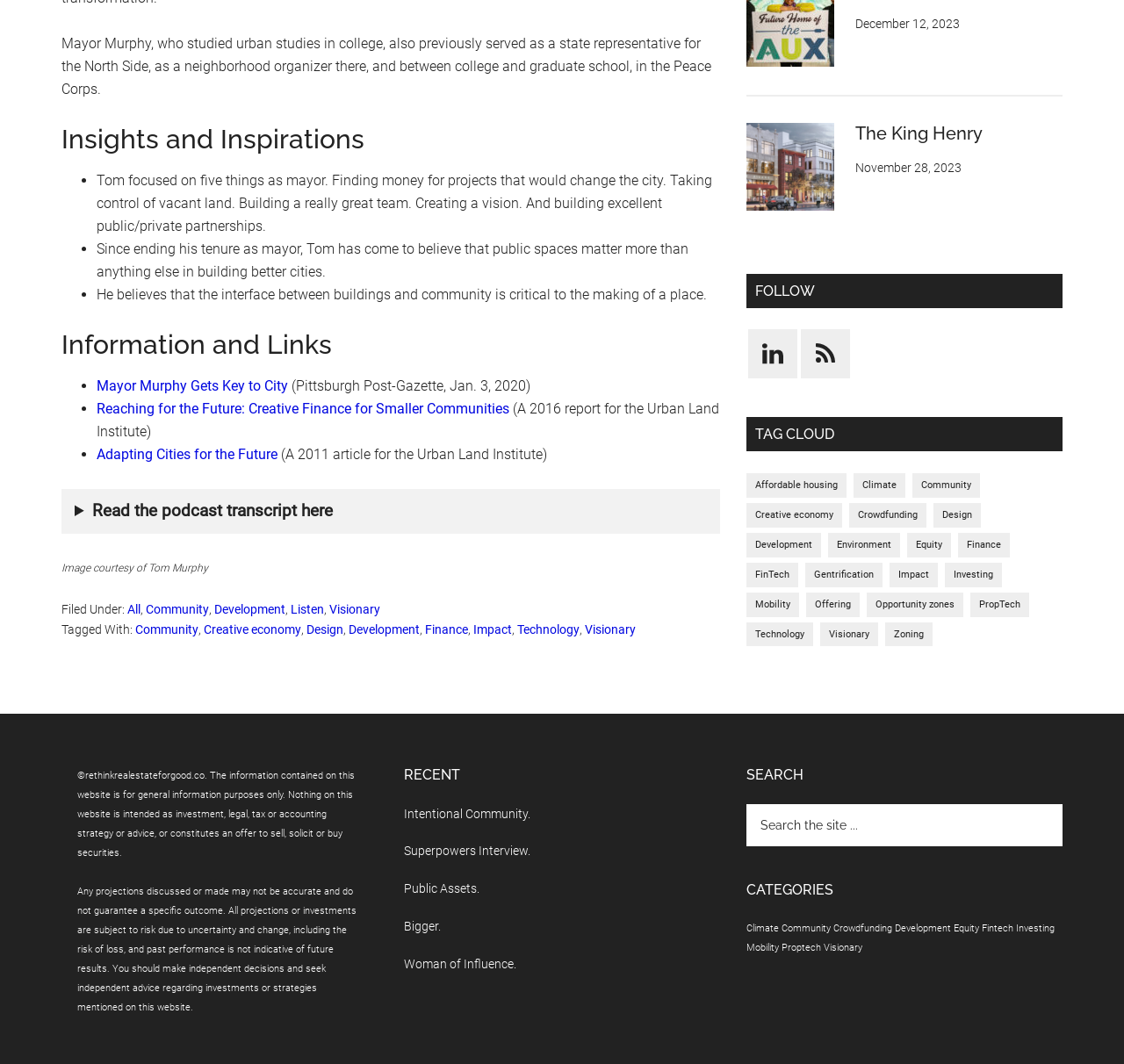Please indicate the bounding box coordinates of the element's region to be clicked to achieve the instruction: "Explore the tag 'Community'". Provide the coordinates as four float numbers between 0 and 1, i.e., [left, top, right, bottom].

[0.664, 0.445, 0.753, 0.468]